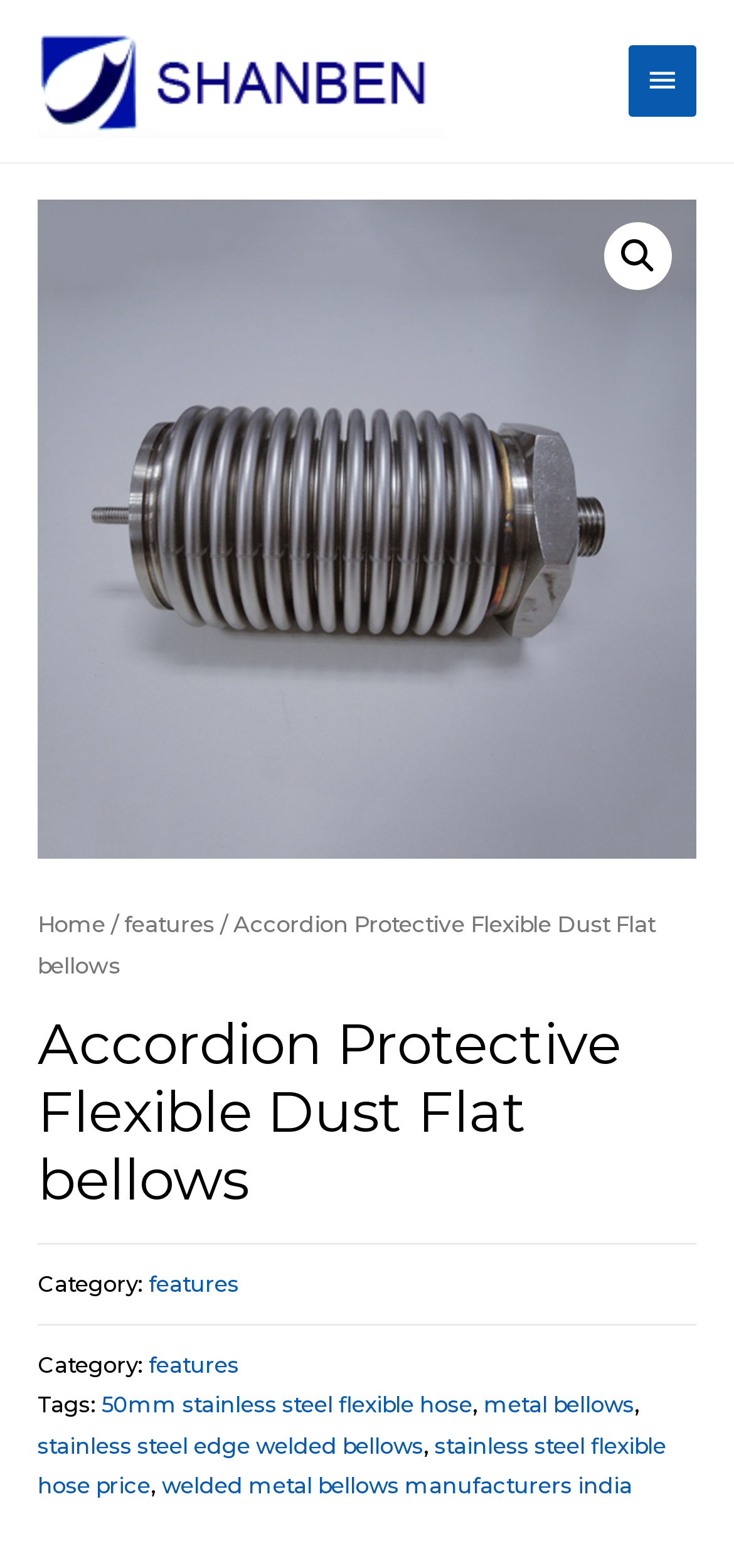Please identify the bounding box coordinates of the element on the webpage that should be clicked to follow this instruction: "Get search help". The bounding box coordinates should be given as four float numbers between 0 and 1, formatted as [left, top, right, bottom].

None